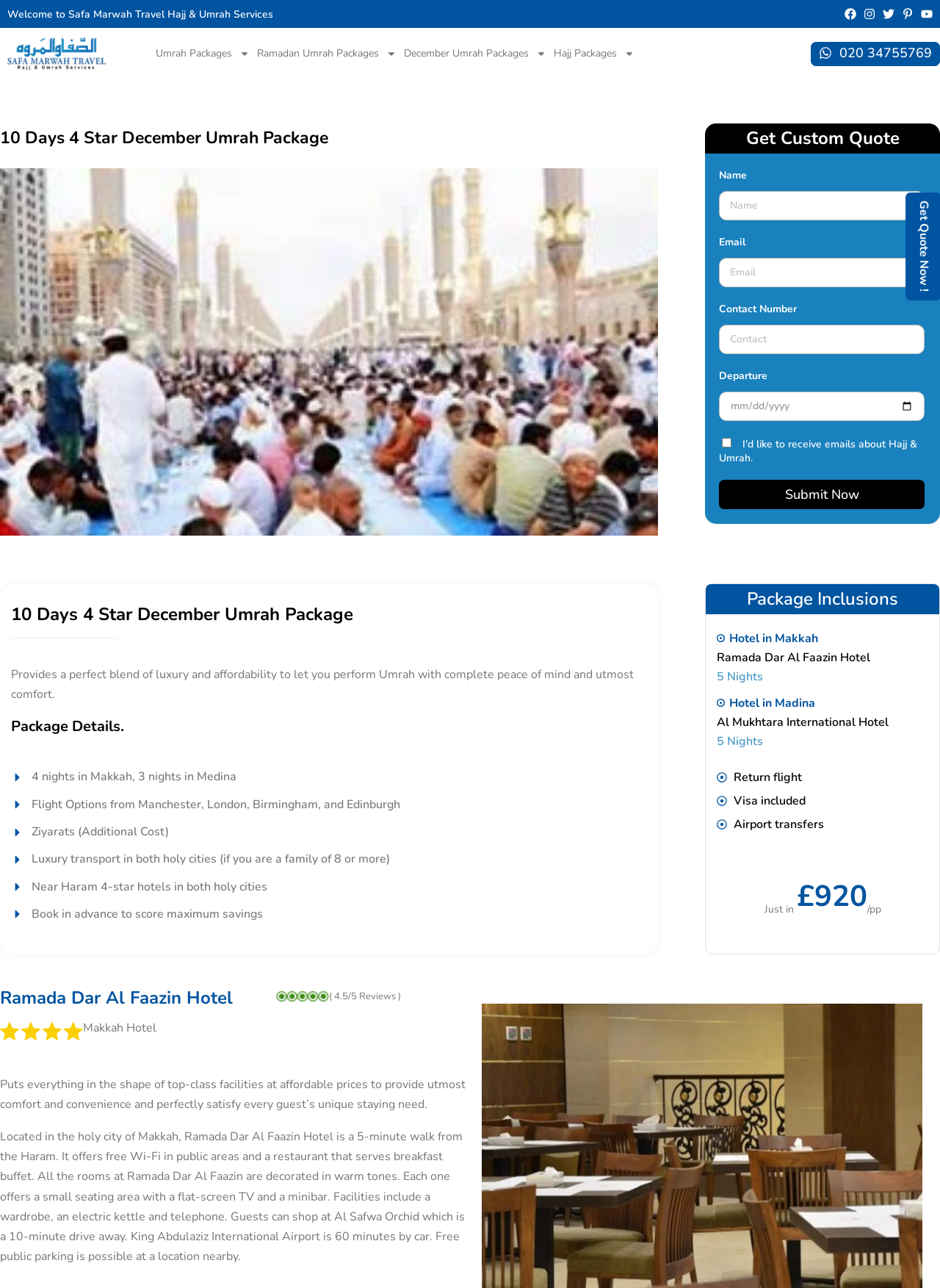What is the name of the hotel in Makkah?
Refer to the image and provide a concise answer in one word or phrase.

Ramada Dar Al Faazin Hotel